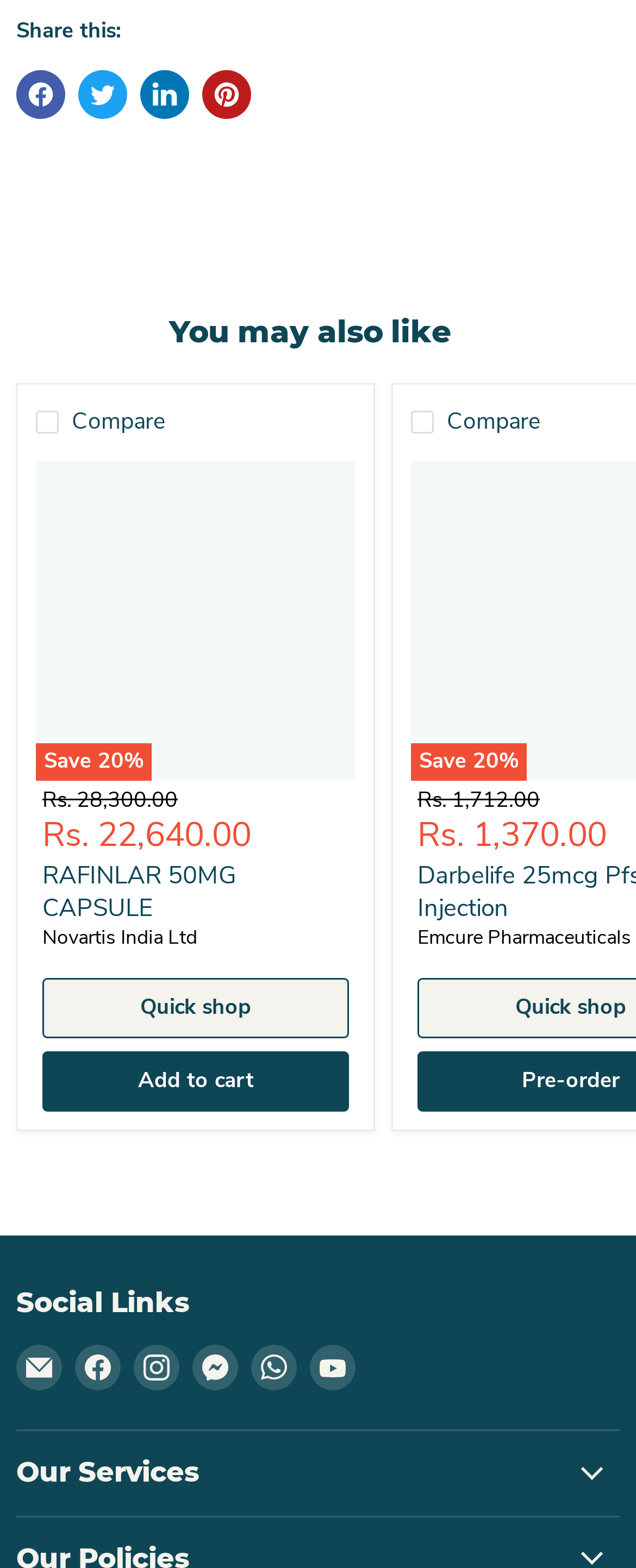Who is the manufacturer of RAFINLAR 50MG CAPSULE?
Refer to the image and offer an in-depth and detailed answer to the question.

I found the manufacturer information in the product description, where it says 'Novartis India Ltd'.